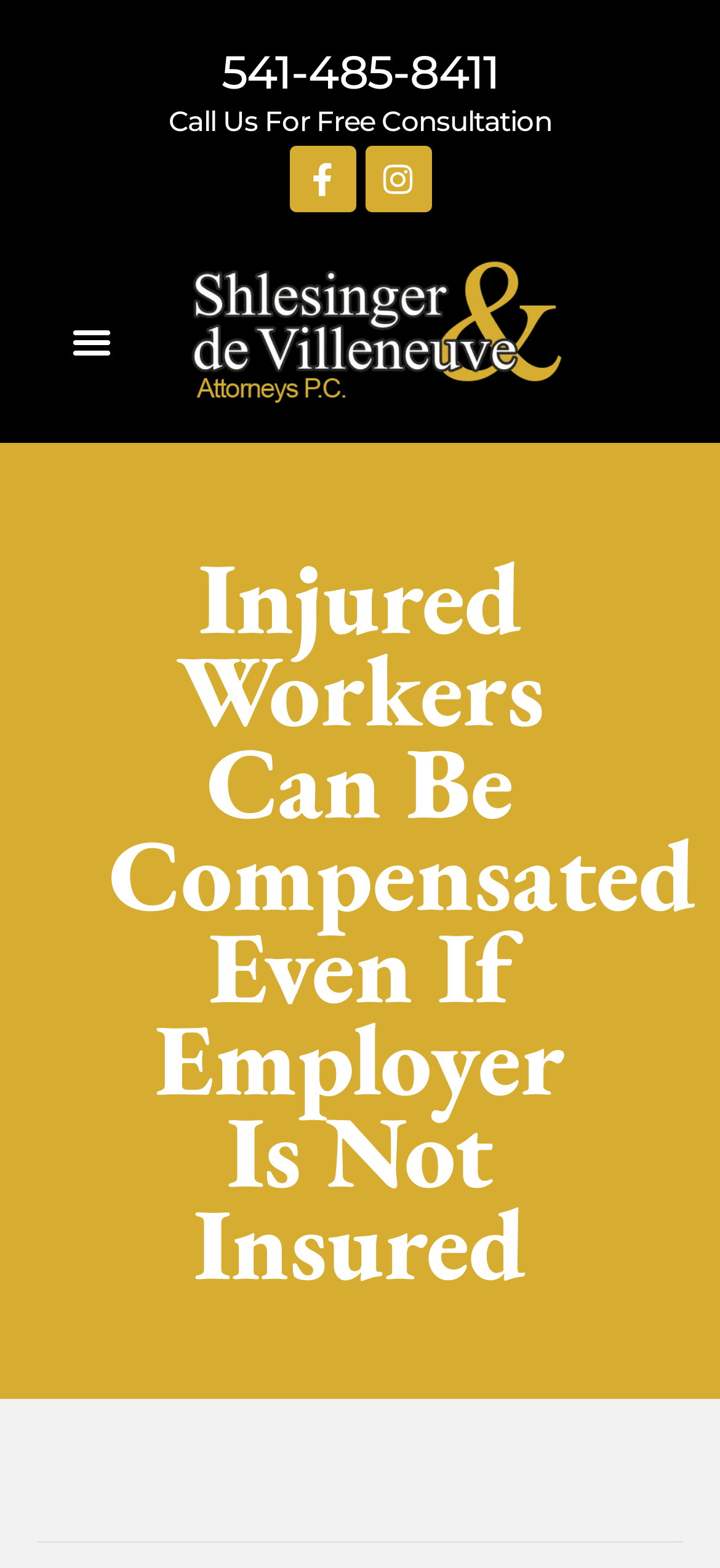For the following element description, predict the bounding box coordinates in the format (top-left x, top-left y, bottom-right x, bottom-right y). All values should be floating point numbers between 0 and 1. Description: 541-485-8411

[0.308, 0.028, 0.692, 0.064]